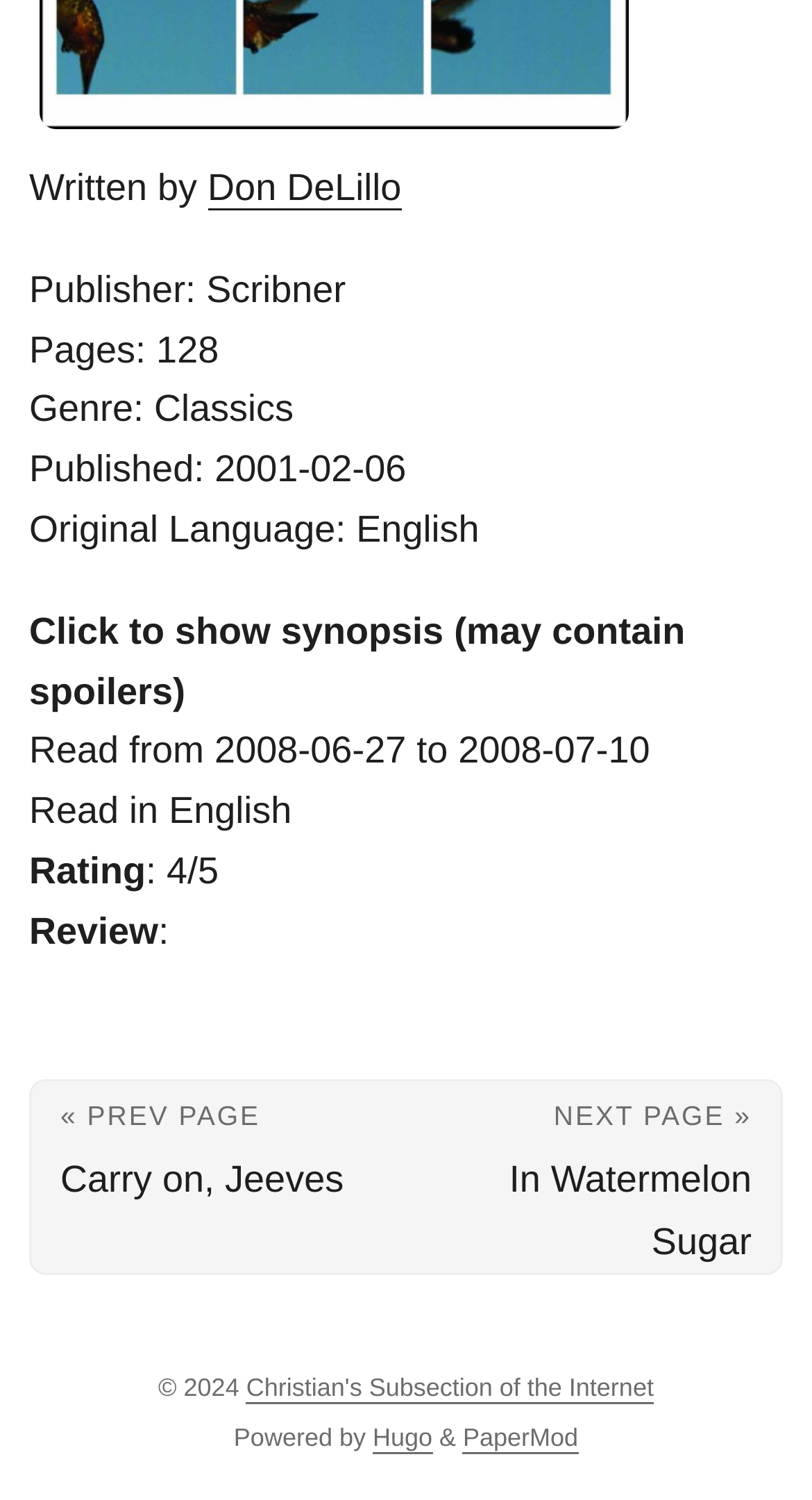Determine the bounding box coordinates (top-left x, top-left y, bottom-right x, bottom-right y) of the UI element described in the following text: Next Page »In Watermelon Sugar

[0.5, 0.72, 0.962, 0.848]